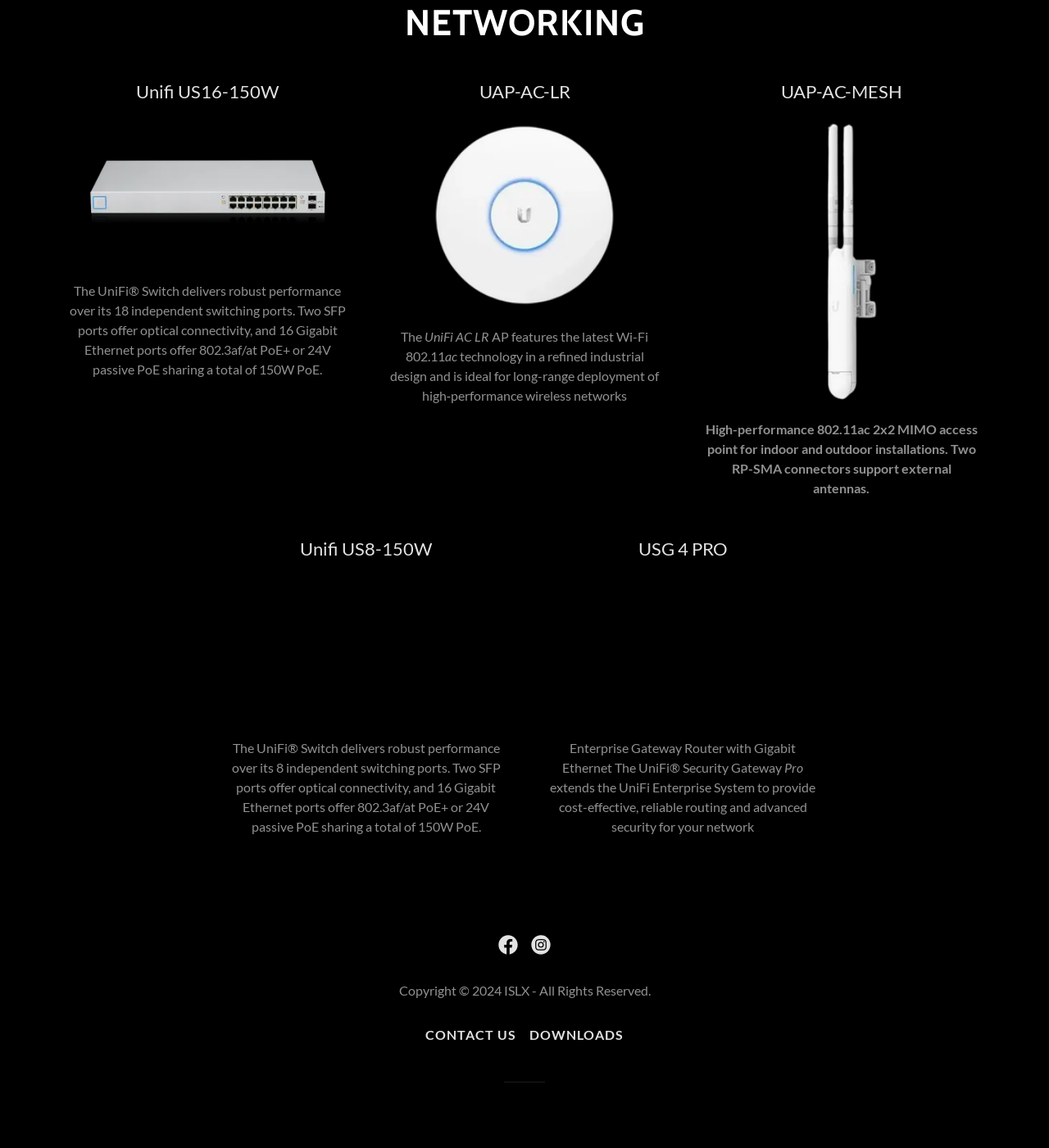What is the technology used in the UniFi AC LR?
Look at the screenshot and respond with one word or a short phrase.

Wi-Fi 802.11ac